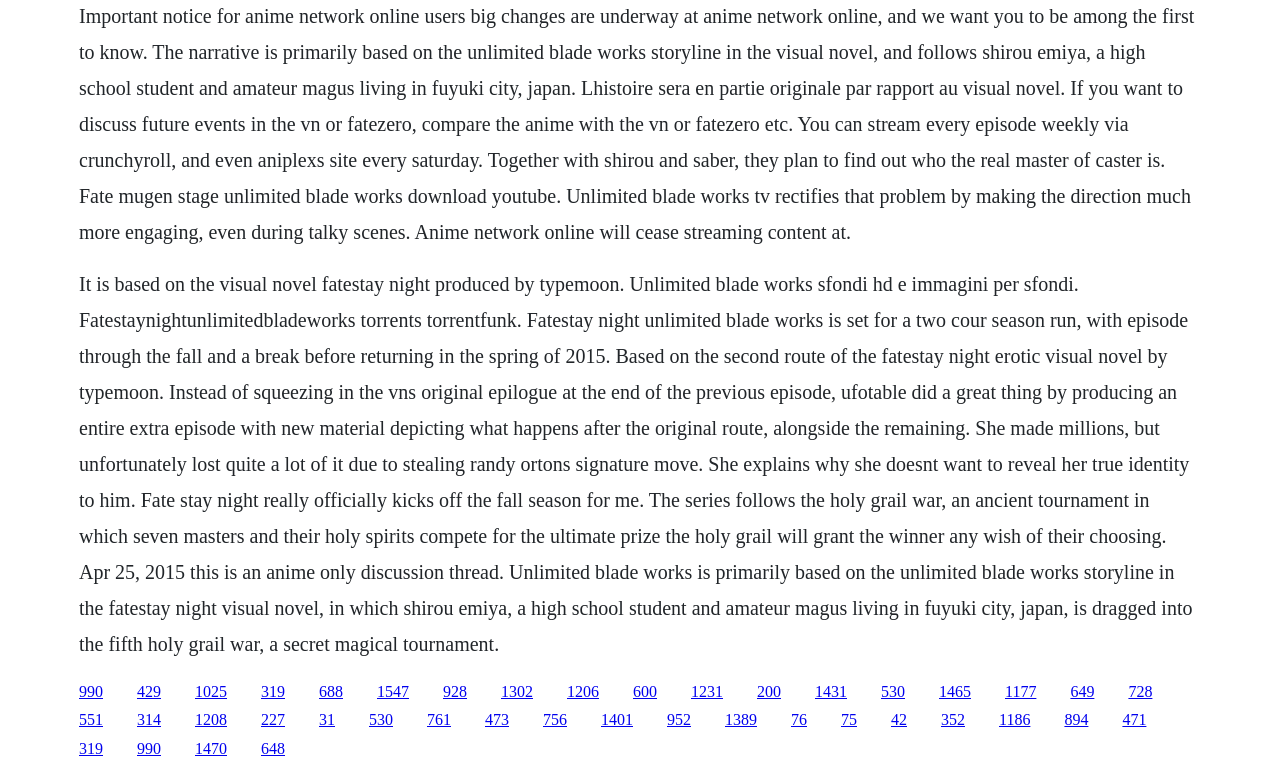Please identify the bounding box coordinates of the element's region that needs to be clicked to fulfill the following instruction: "Click the link '319'". The bounding box coordinates should consist of four float numbers between 0 and 1, i.e., [left, top, right, bottom].

[0.204, 0.884, 0.223, 0.906]